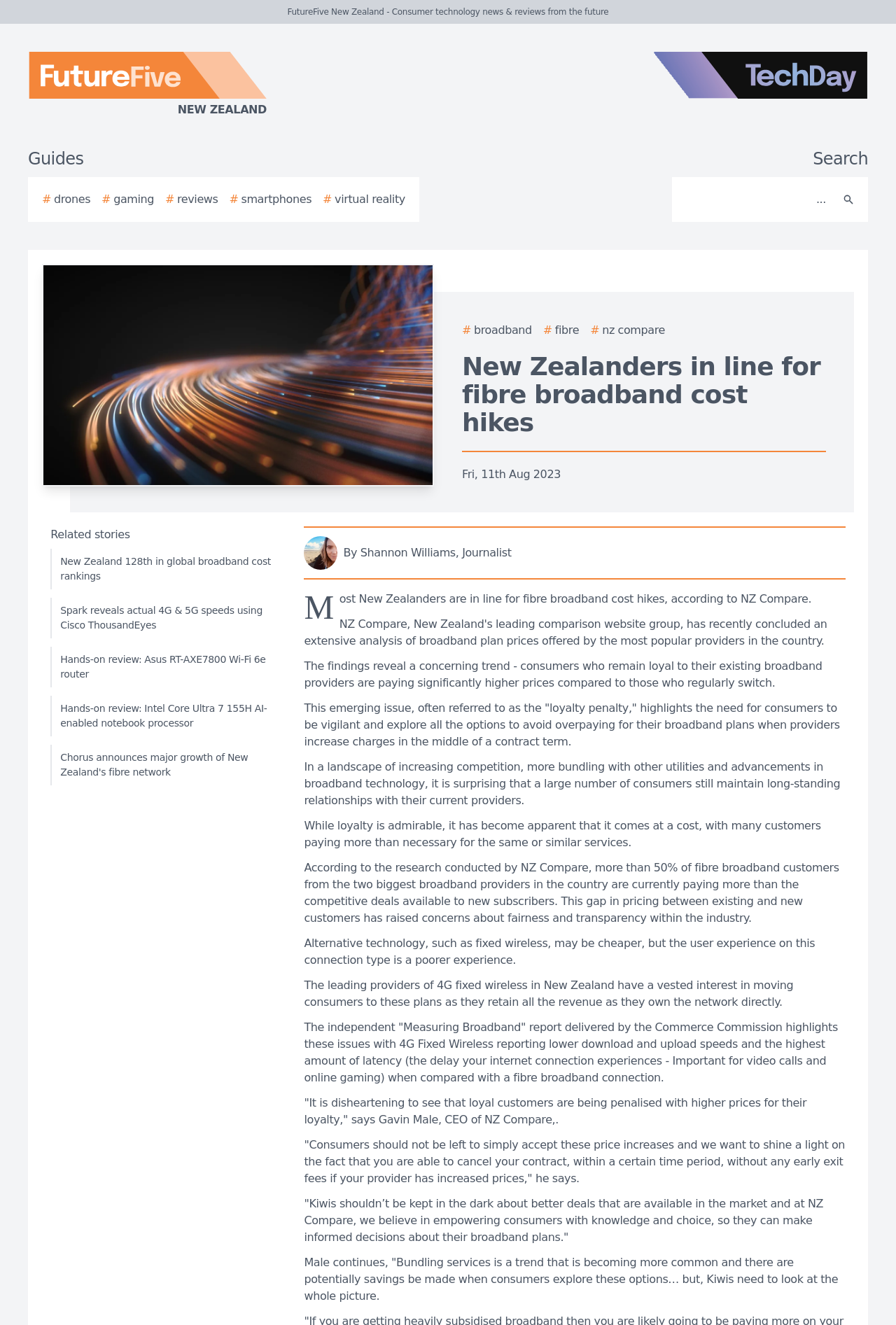Identify the bounding box coordinates for the UI element described as follows: Shopping. Use the format (top-left x, top-left y, bottom-right x, bottom-right y) and ensure all values are floating point numbers between 0 and 1.

None